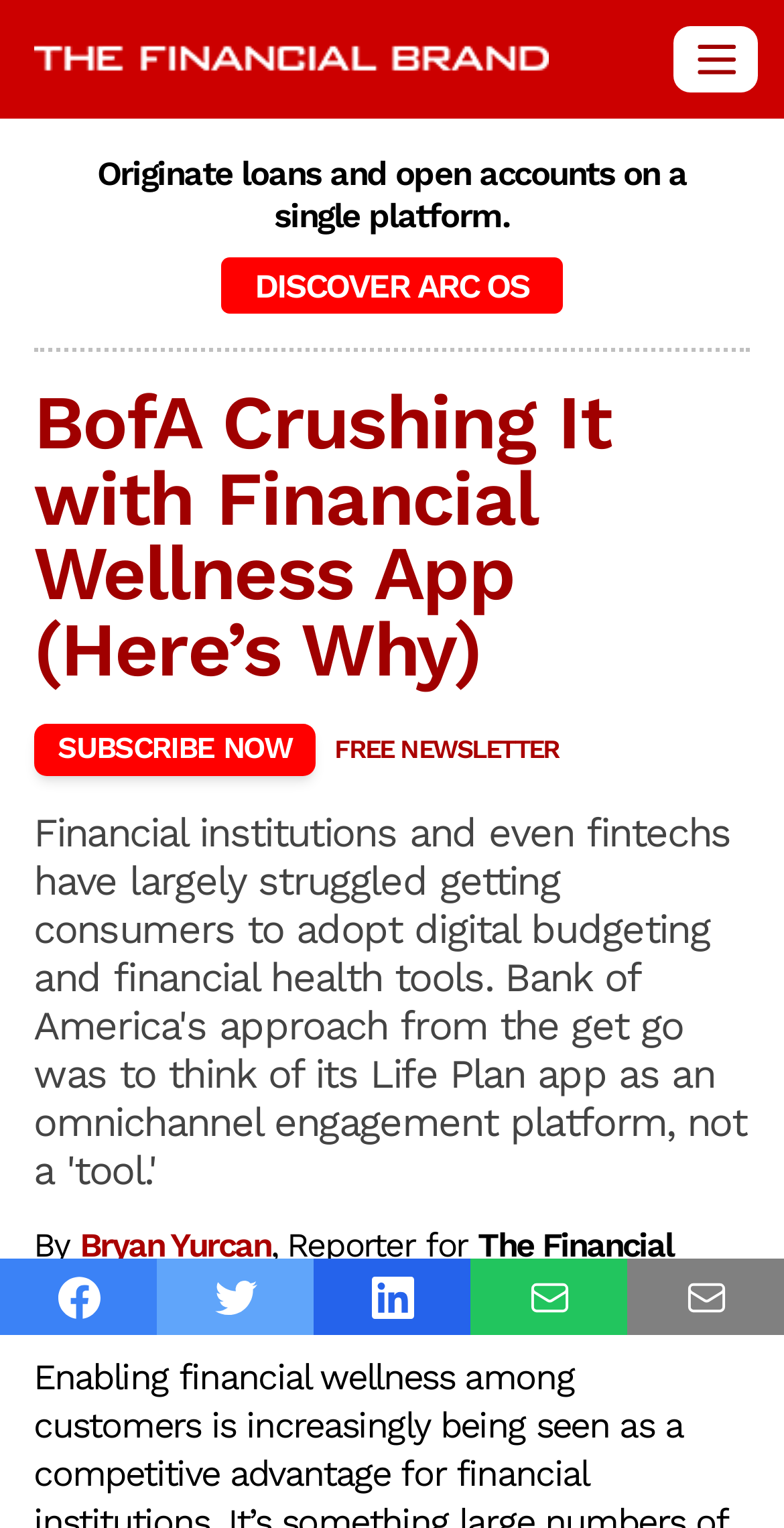Please determine the bounding box coordinates of the clickable area required to carry out the following instruction: "discover ARC OS". The coordinates must be four float numbers between 0 and 1, represented as [left, top, right, bottom].

[0.282, 0.168, 0.718, 0.205]